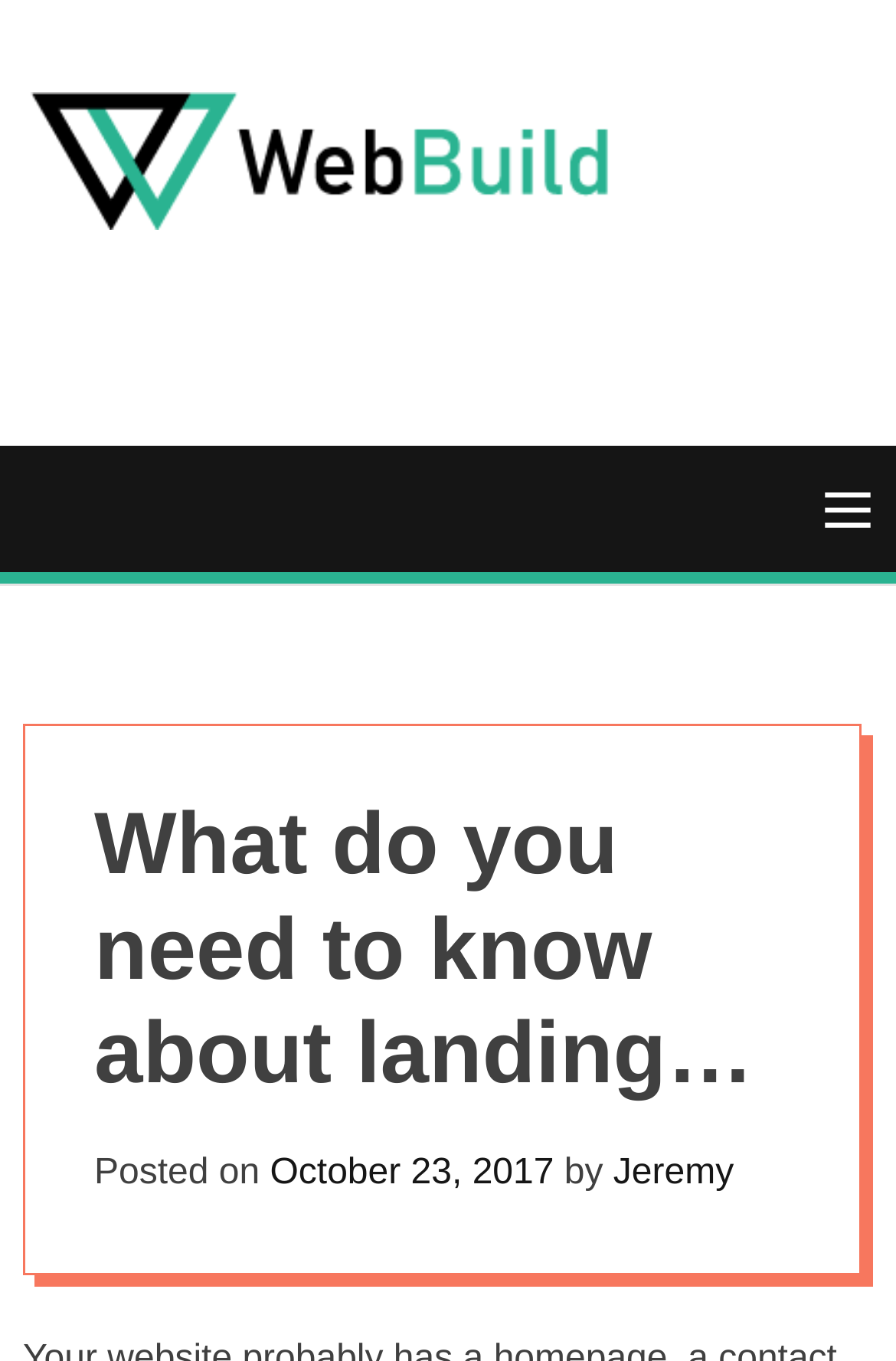Please determine the headline of the webpage and provide its content.

What do you need to know about landing pages?